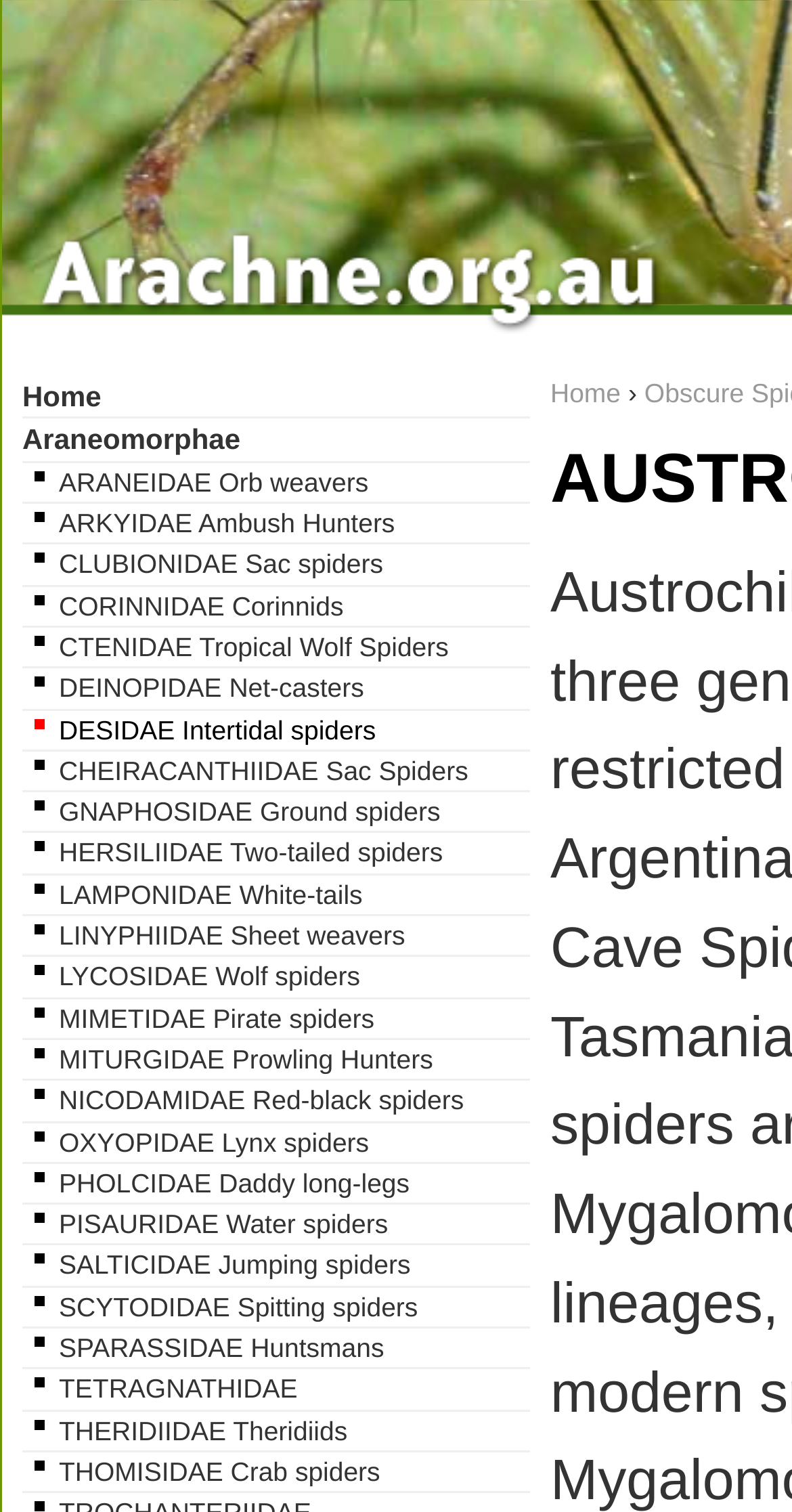Please reply with a single word or brief phrase to the question: 
What type of spiders are listed on this webpage?

Various